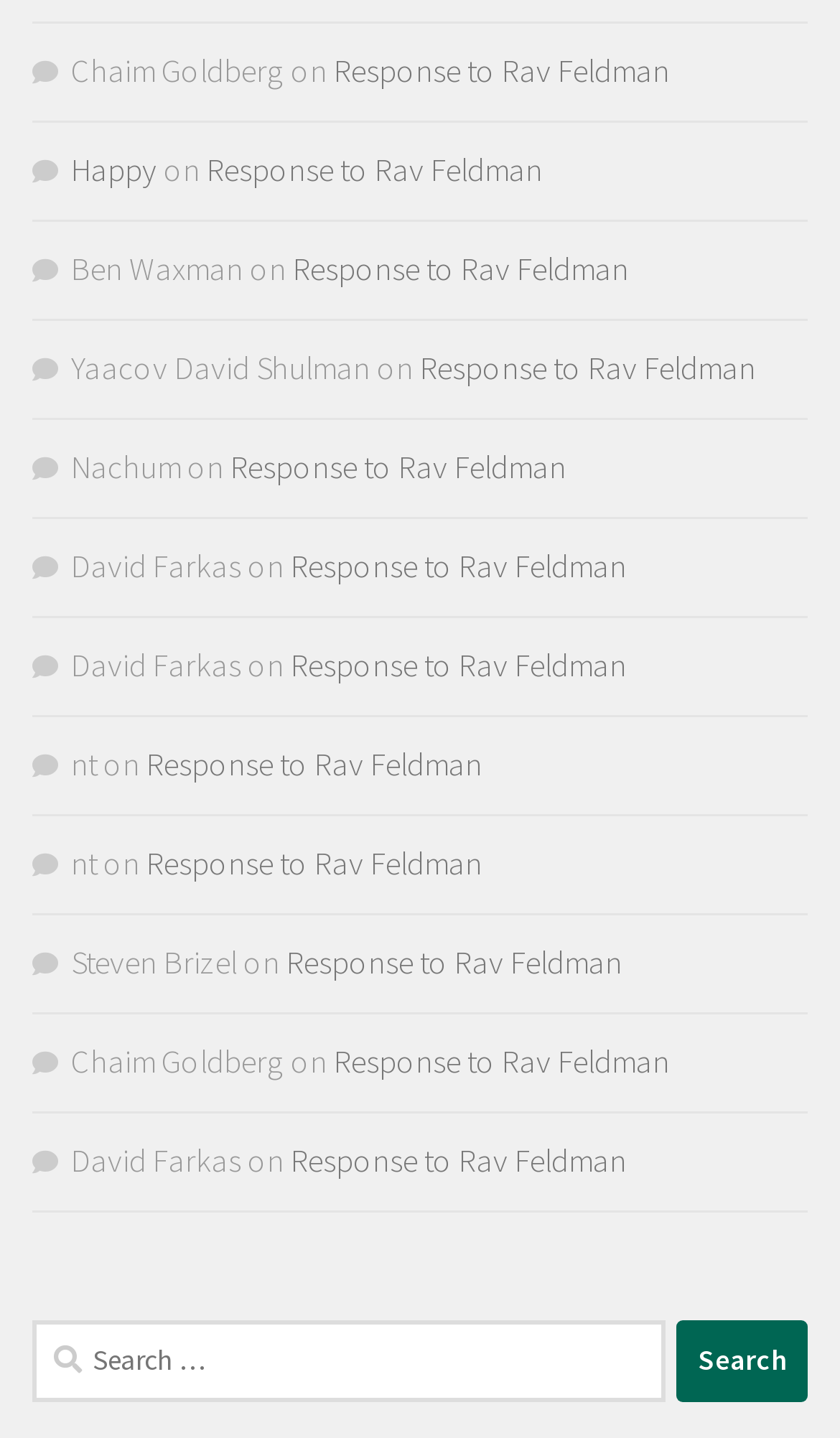Mark the bounding box of the element that matches the following description: "Response to Rav Feldman".

[0.397, 0.723, 0.797, 0.751]